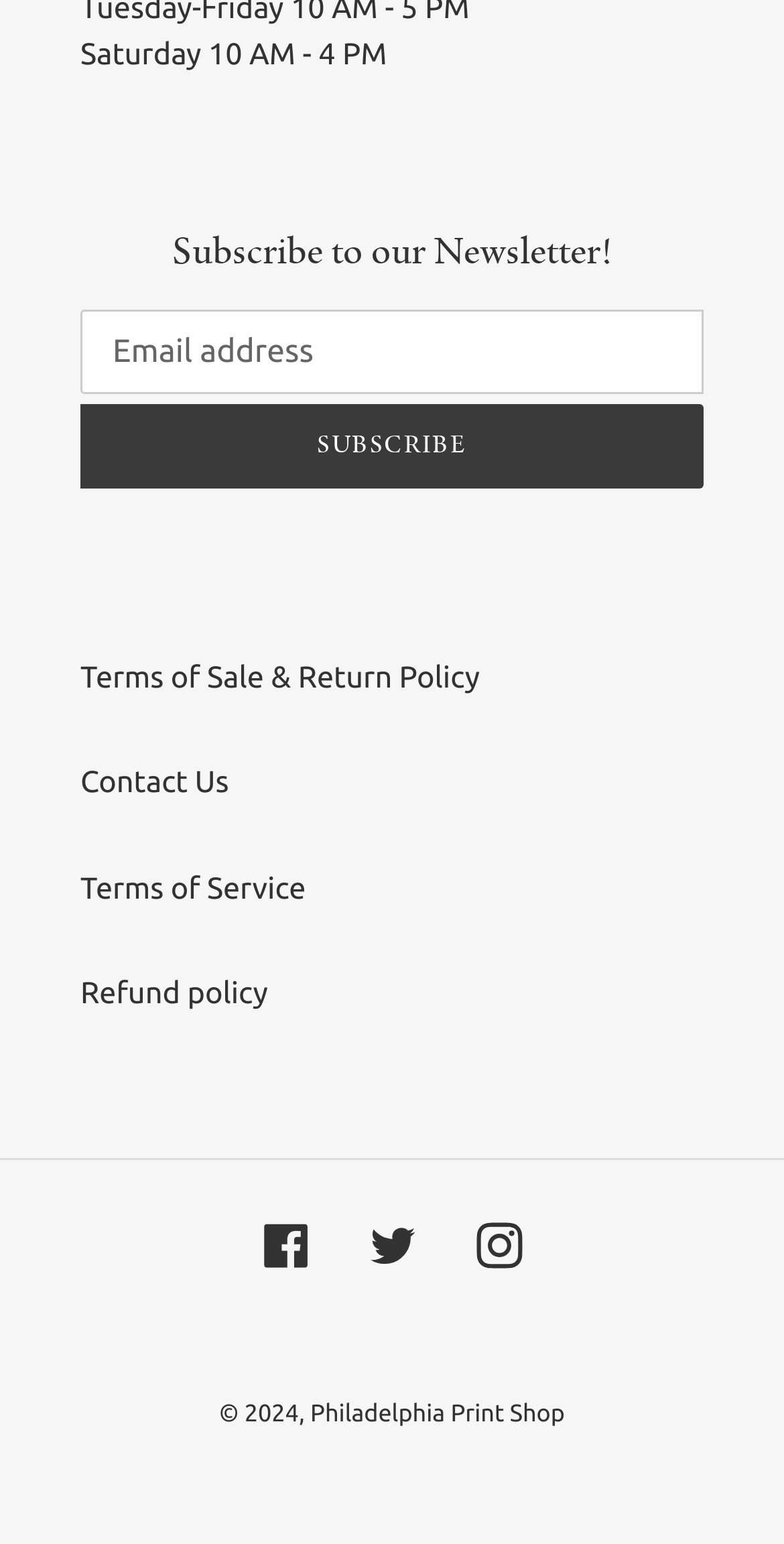What is the business hour on Saturday?
Using the image as a reference, give a one-word or short phrase answer.

10 AM - 4 PM